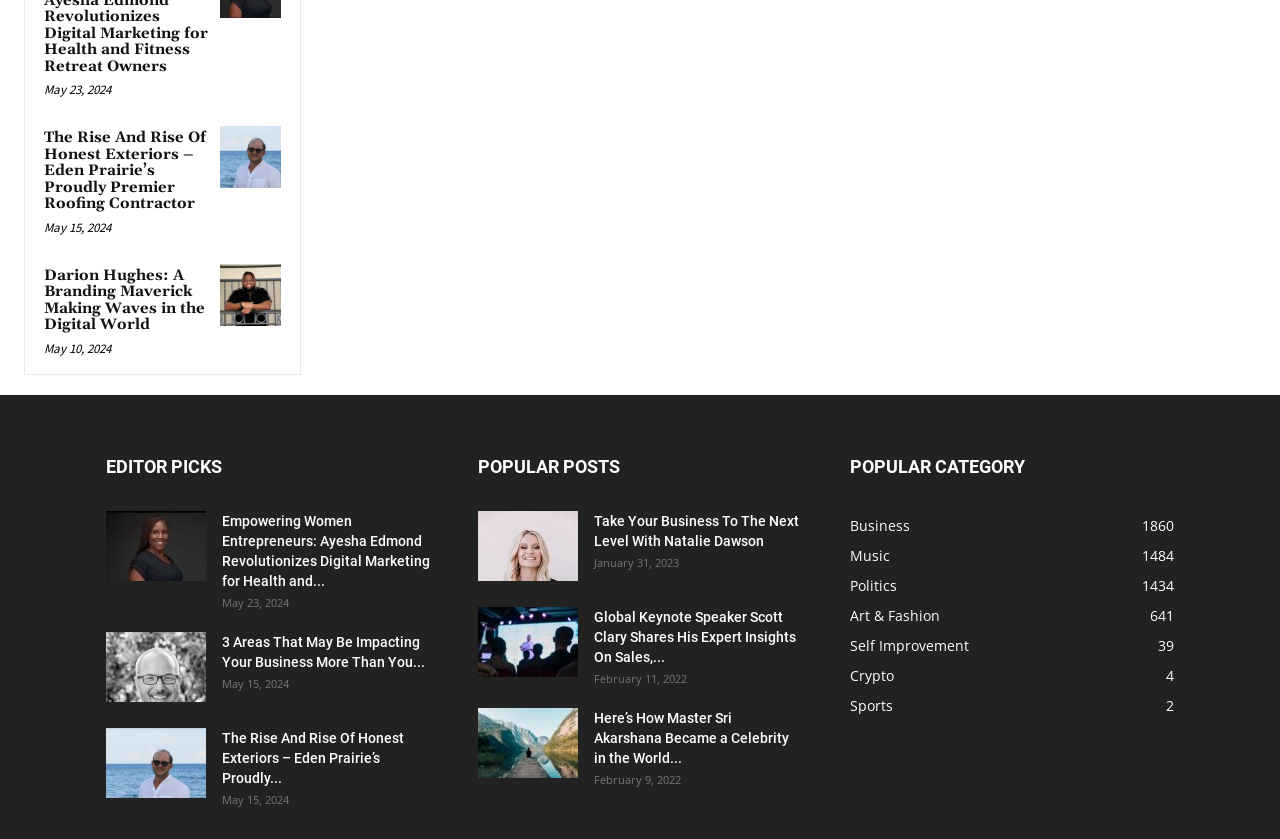Determine the bounding box coordinates for the area you should click to complete the following instruction: "Check the date of the article 'Take Your Business To The Next Level With Natalie Dawson'".

[0.464, 0.661, 0.53, 0.679]